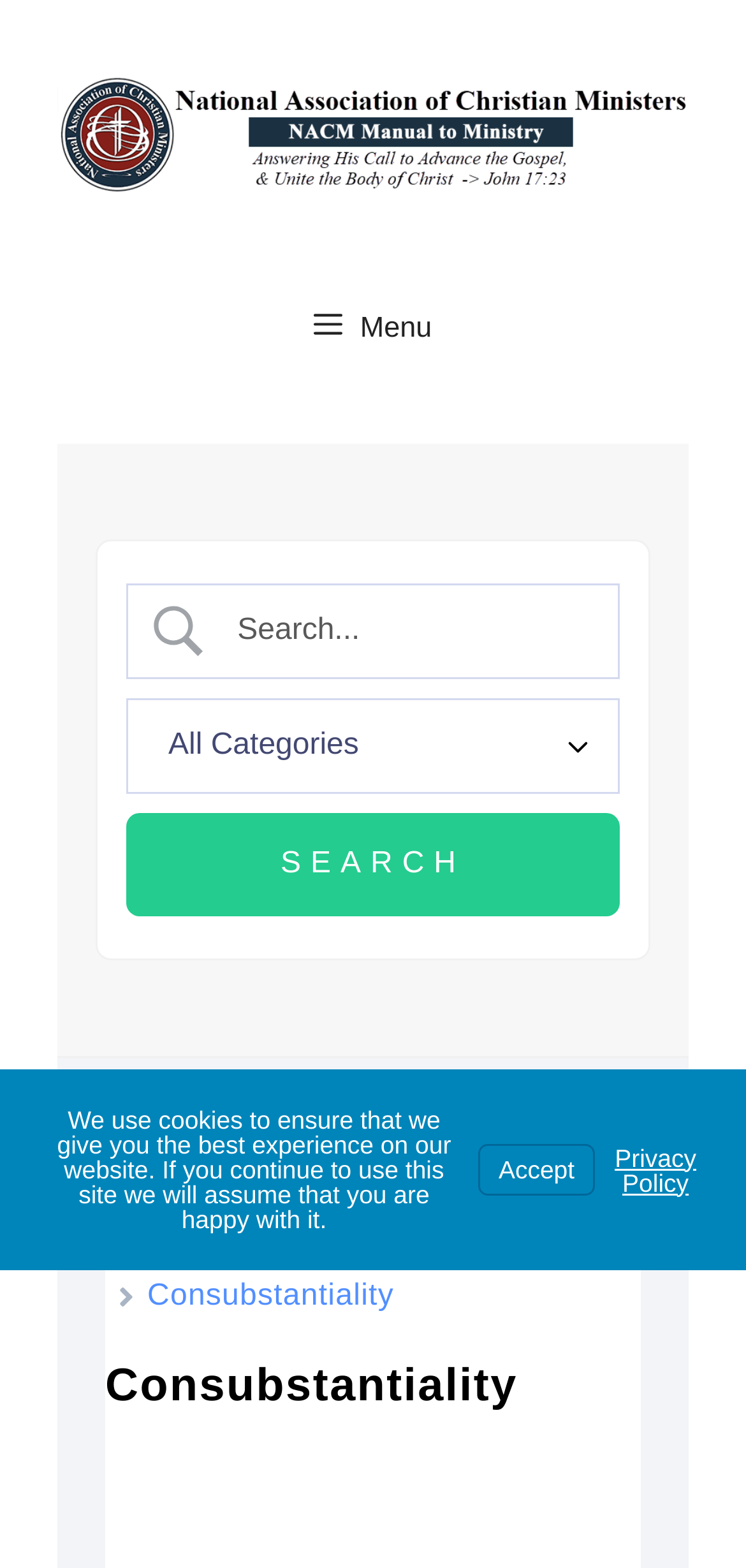Given the description: "alt="binary options make money"", determine the bounding box coordinates of the UI element. The coordinates should be formatted as four float numbers between 0 and 1, [left, top, right, bottom].

None